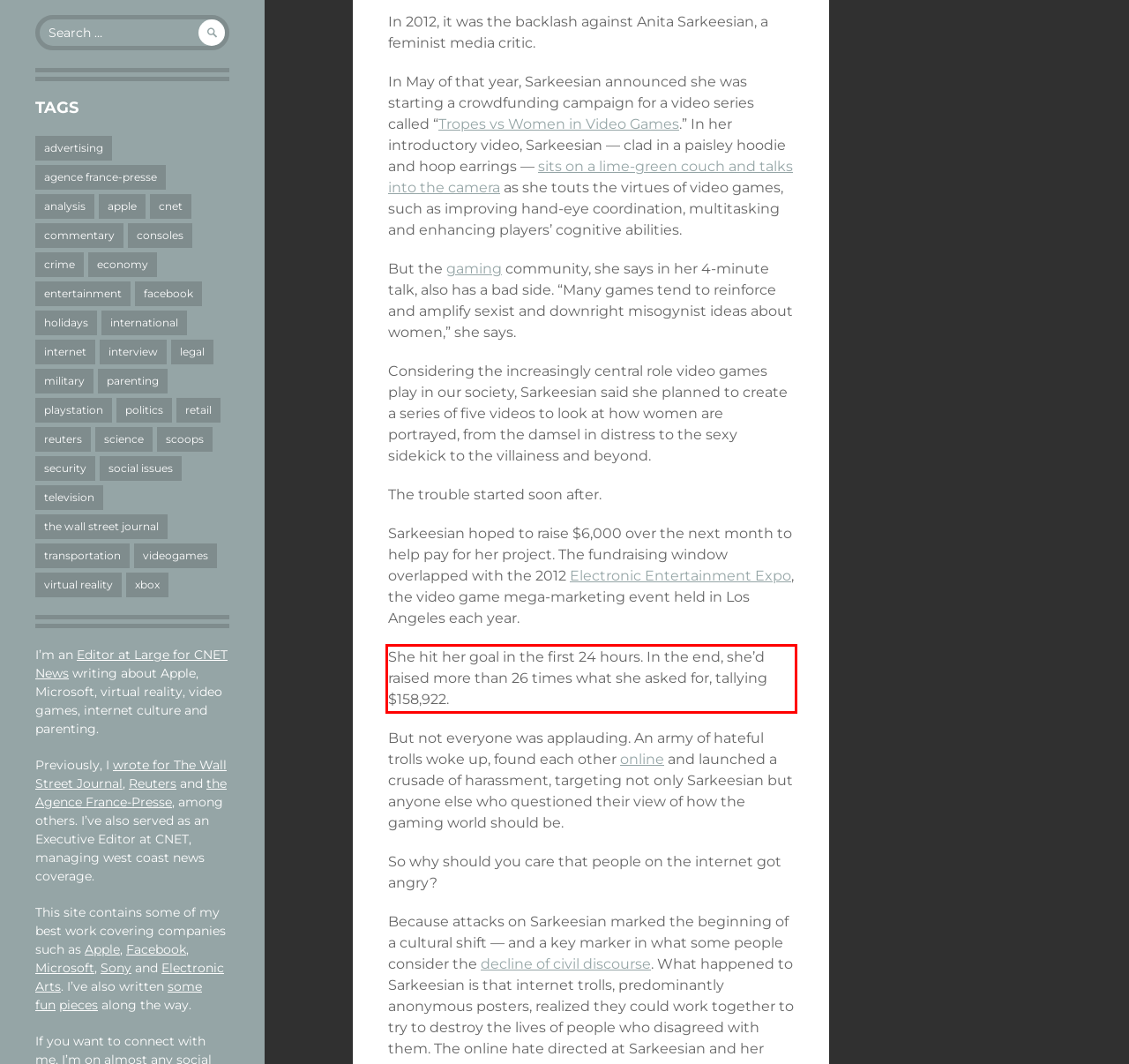There is a screenshot of a webpage with a red bounding box around a UI element. Please use OCR to extract the text within the red bounding box.

She hit her goal in the first 24 hours. In the end, she’d raised more than 26 times what she asked for, tallying $158,922.